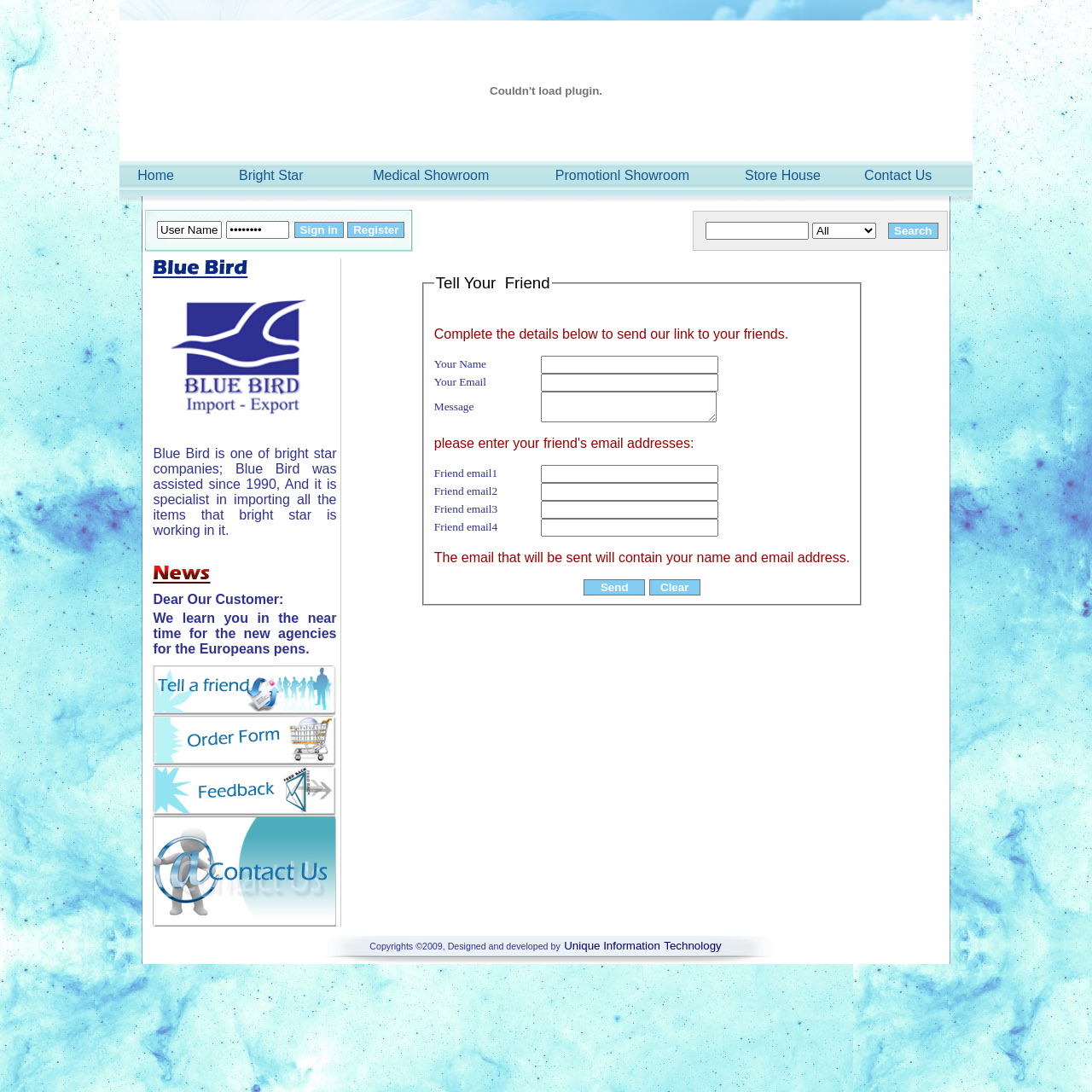Locate the bounding box coordinates of the clickable region necessary to complete the following instruction: "Check the latest posts". Provide the coordinates in the format of four float numbers between 0 and 1, i.e., [left, top, right, bottom].

None